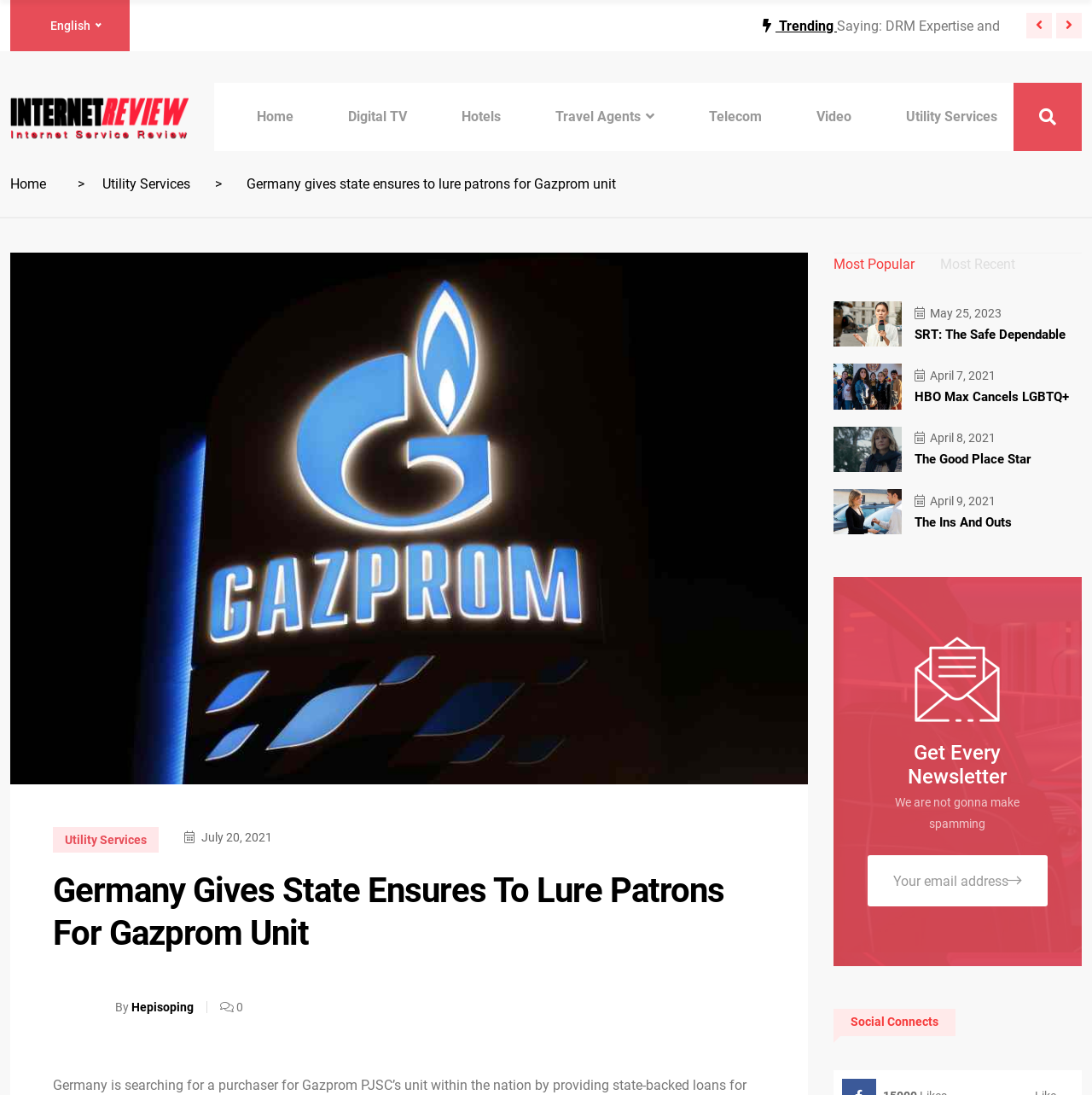Determine the bounding box coordinates (top-left x, top-left y, bottom-right x, bottom-right y) of the UI element described in the following text: 6 Ideas When Implementing

[0.762, 0.041, 0.916, 0.056]